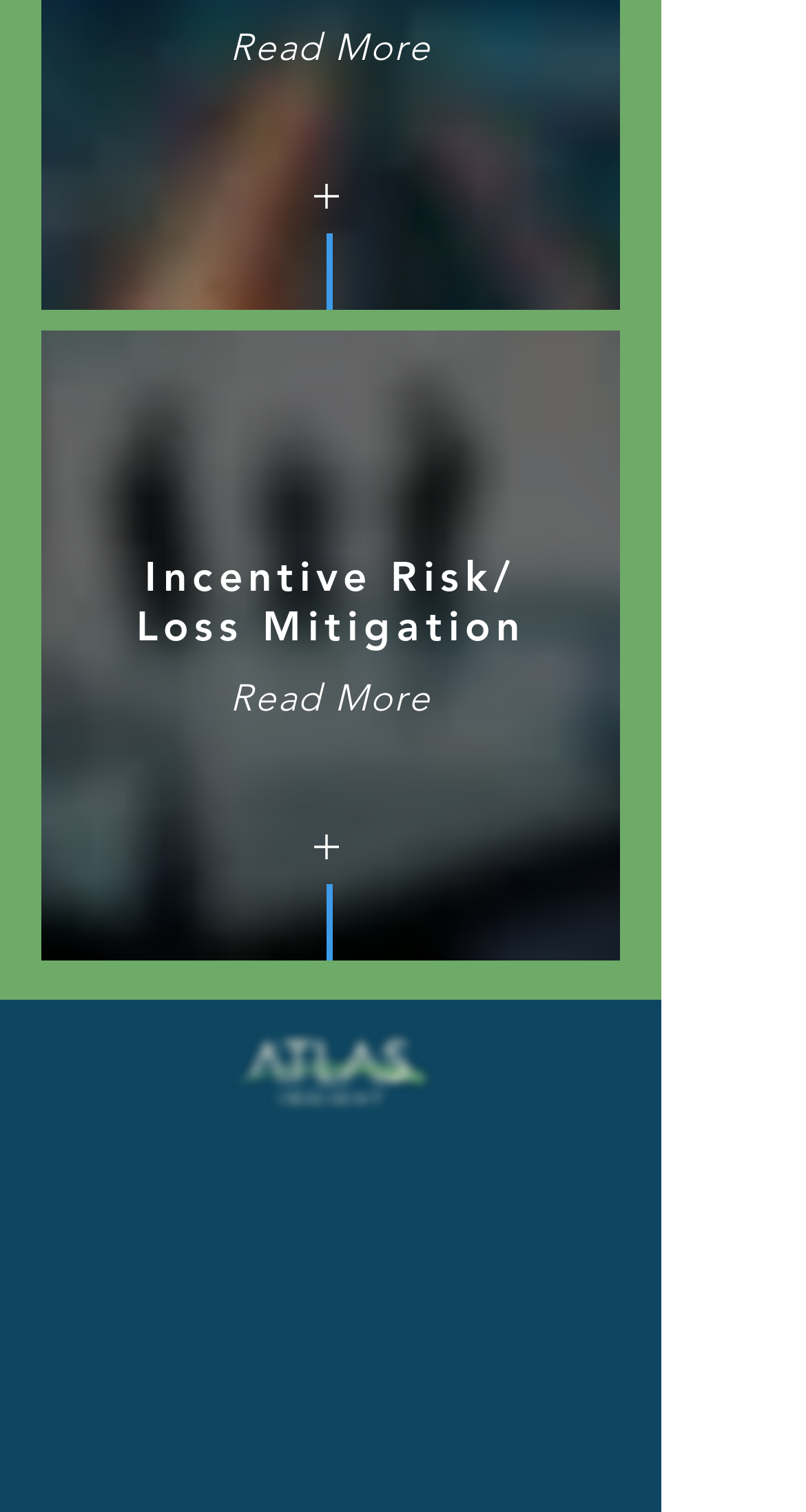Identify the bounding box coordinates of the area that should be clicked in order to complete the given instruction: "Go to the About Us page". The bounding box coordinates should be four float numbers between 0 and 1, i.e., [left, top, right, bottom].

[0.269, 0.87, 0.408, 0.89]